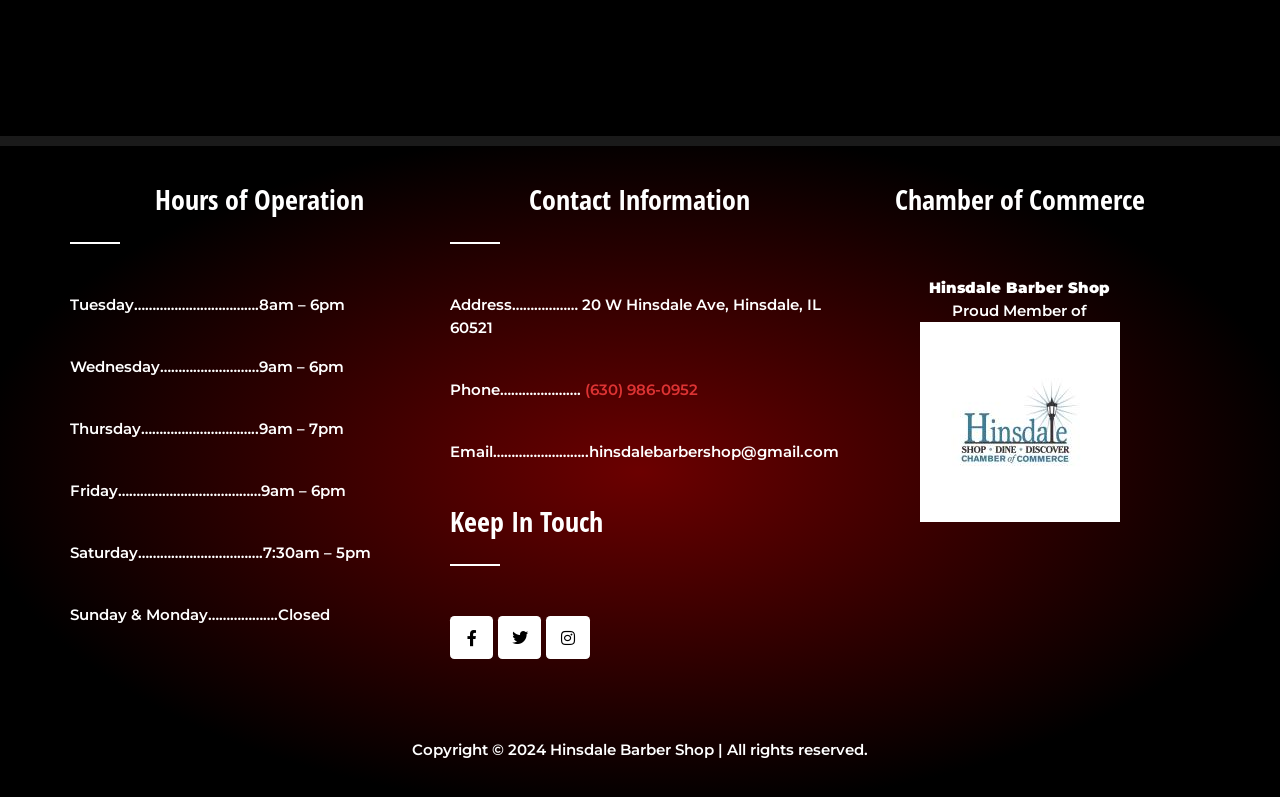Using the elements shown in the image, answer the question comprehensively: Is the barber shop open on Sundays?

I checked the hours of operation section on the webpage and found that the barber shop is closed on Sundays and Mondays.